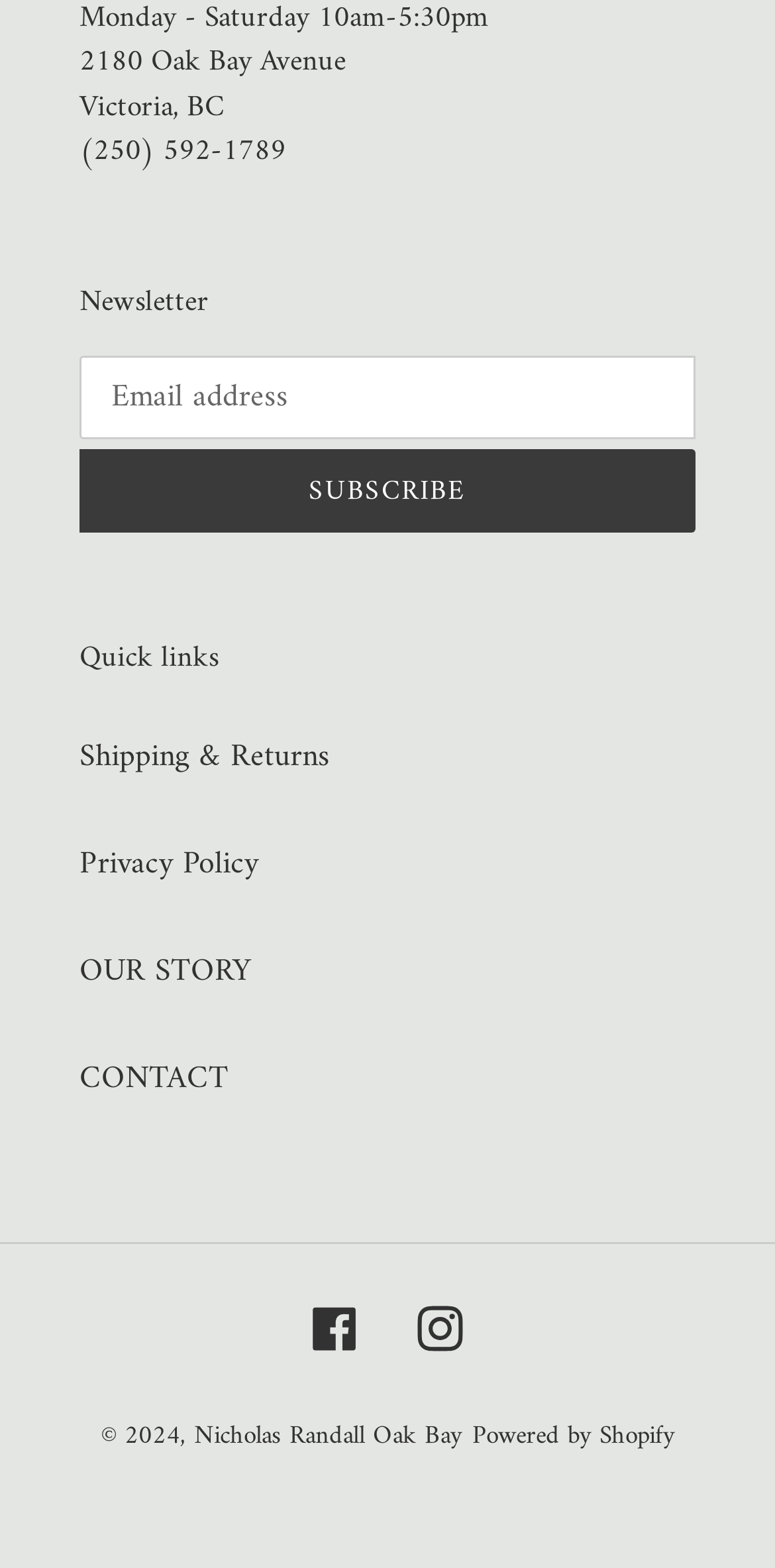Please specify the coordinates of the bounding box for the element that should be clicked to carry out this instruction: "View shipping and returns policy". The coordinates must be four float numbers between 0 and 1, formatted as [left, top, right, bottom].

[0.103, 0.465, 0.426, 0.5]